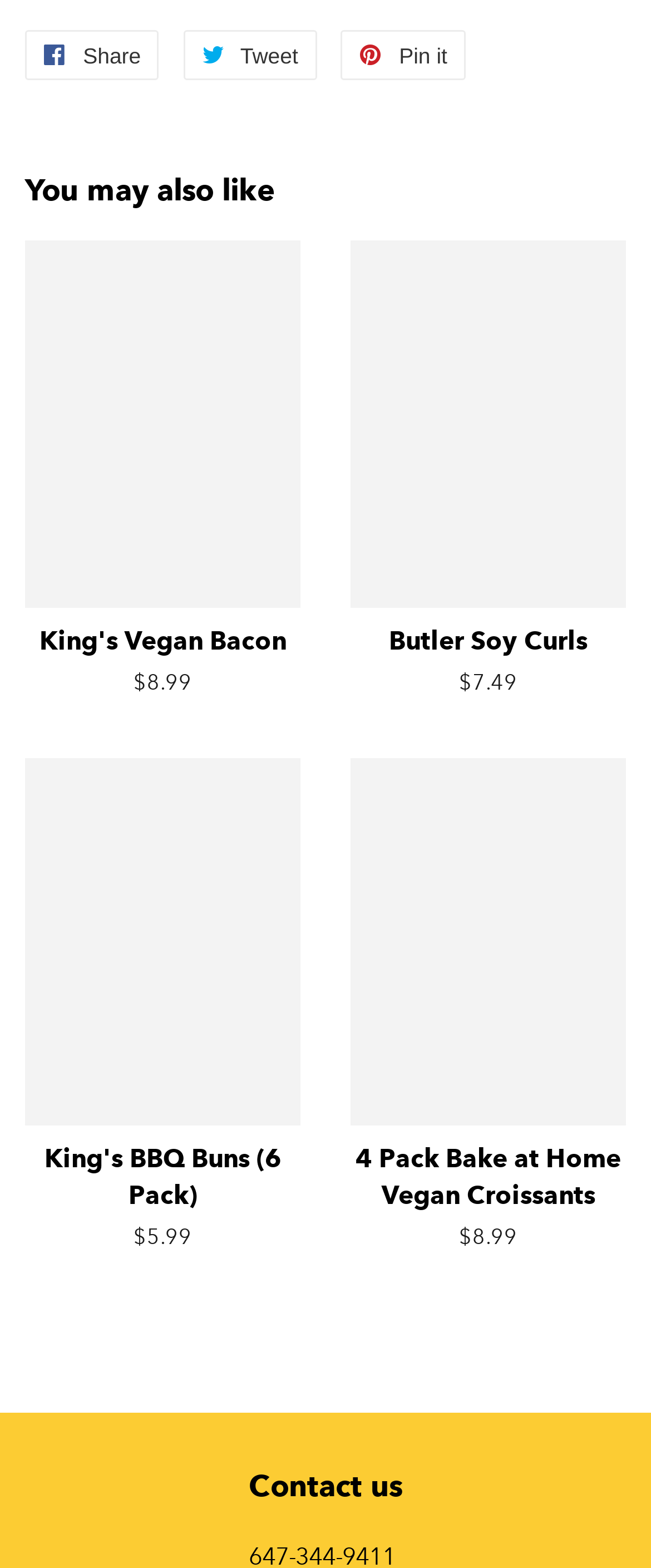What social media platforms can users share this webpage on?
Using the image as a reference, deliver a detailed and thorough answer to the question.

I found three link elements at the top of the page with text 'Share on Facebook', 'Tweet on Twitter', and 'Pin on Pinterest'. These links suggest that users can share this webpage on these three social media platforms.